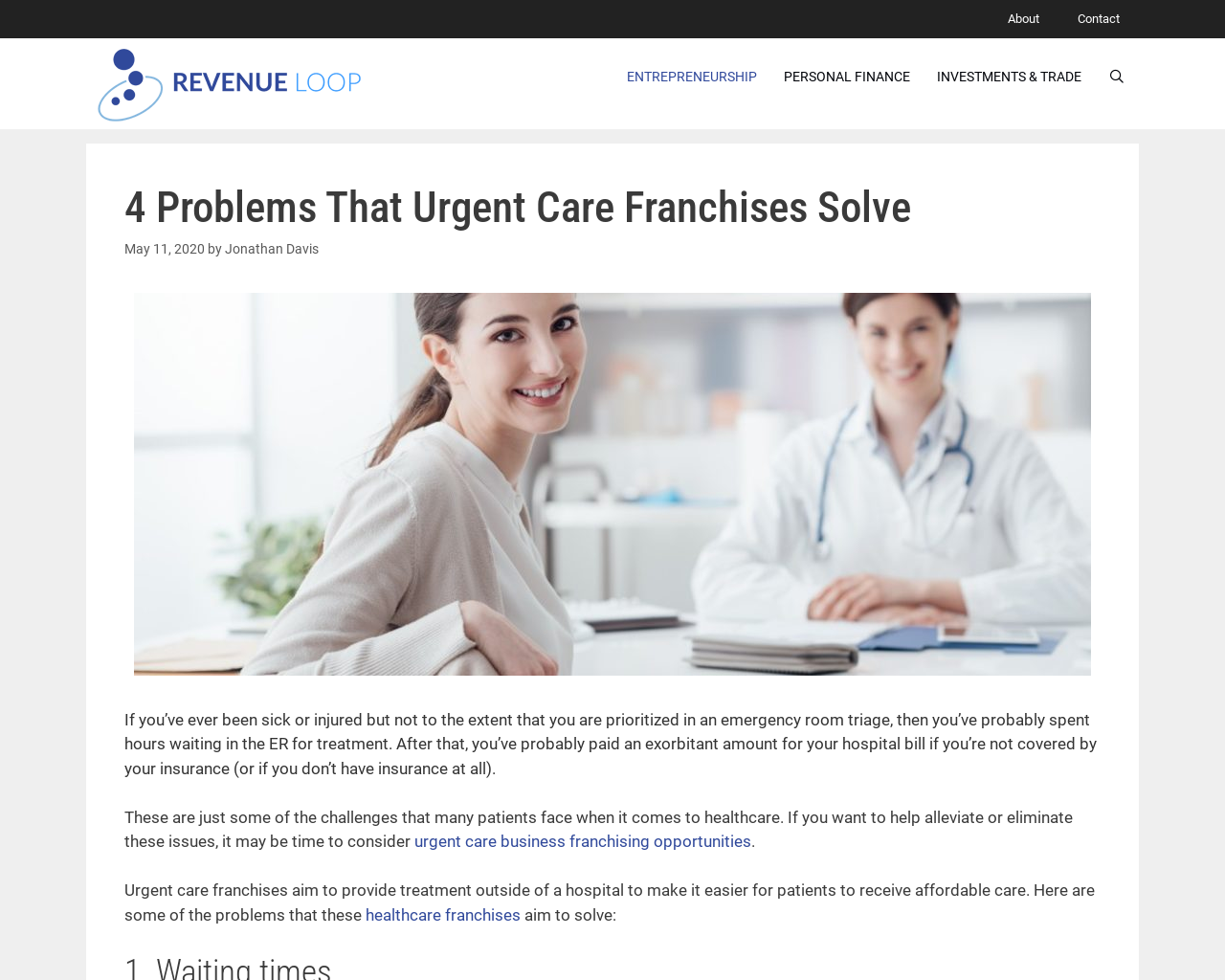Locate the bounding box coordinates of the area you need to click to fulfill this instruction: 'Click on WhatsApp'. The coordinates must be in the form of four float numbers ranging from 0 to 1: [left, top, right, bottom].

None